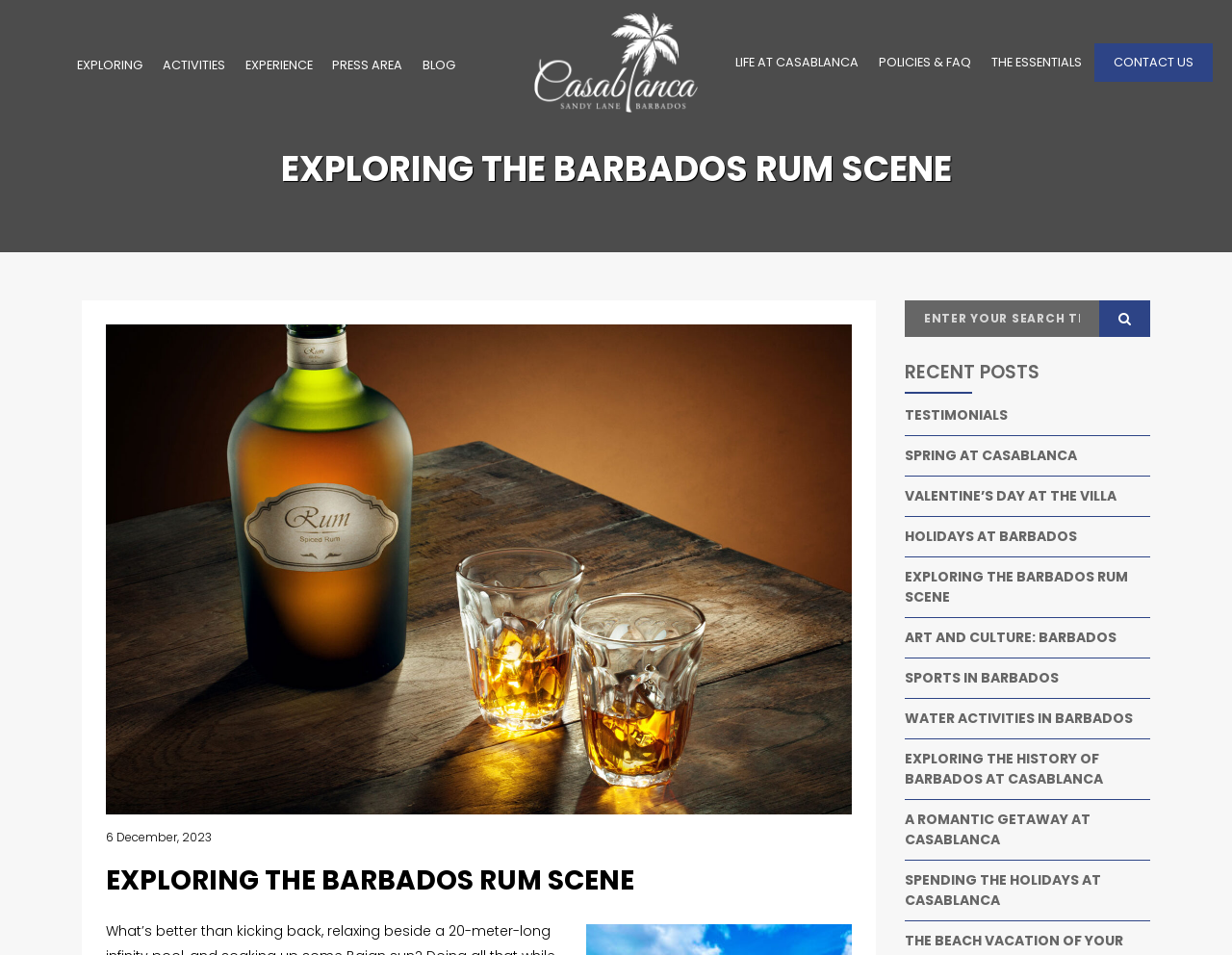How many recent posts are listed?
Using the image provided, answer with just one word or phrase.

11